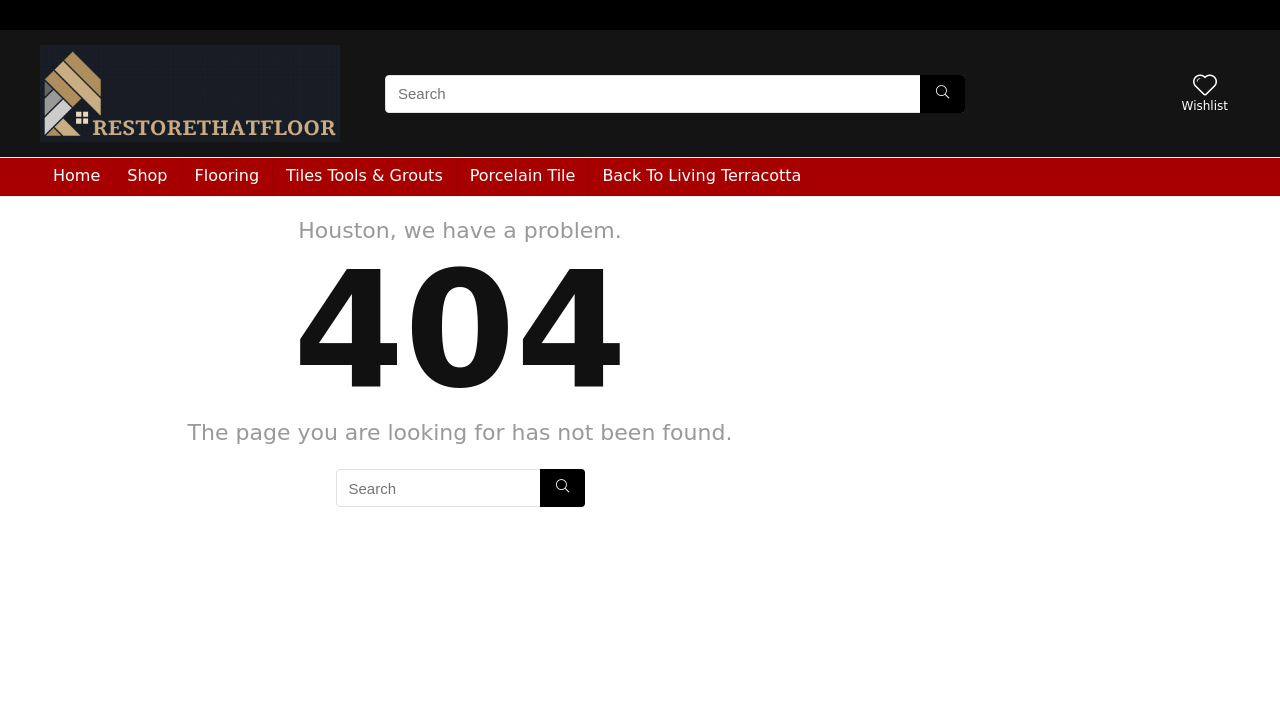Find the bounding box coordinates of the clickable area that will achieve the following instruction: "Check out 'SORRY I FORGOT I AM HERE'".

None